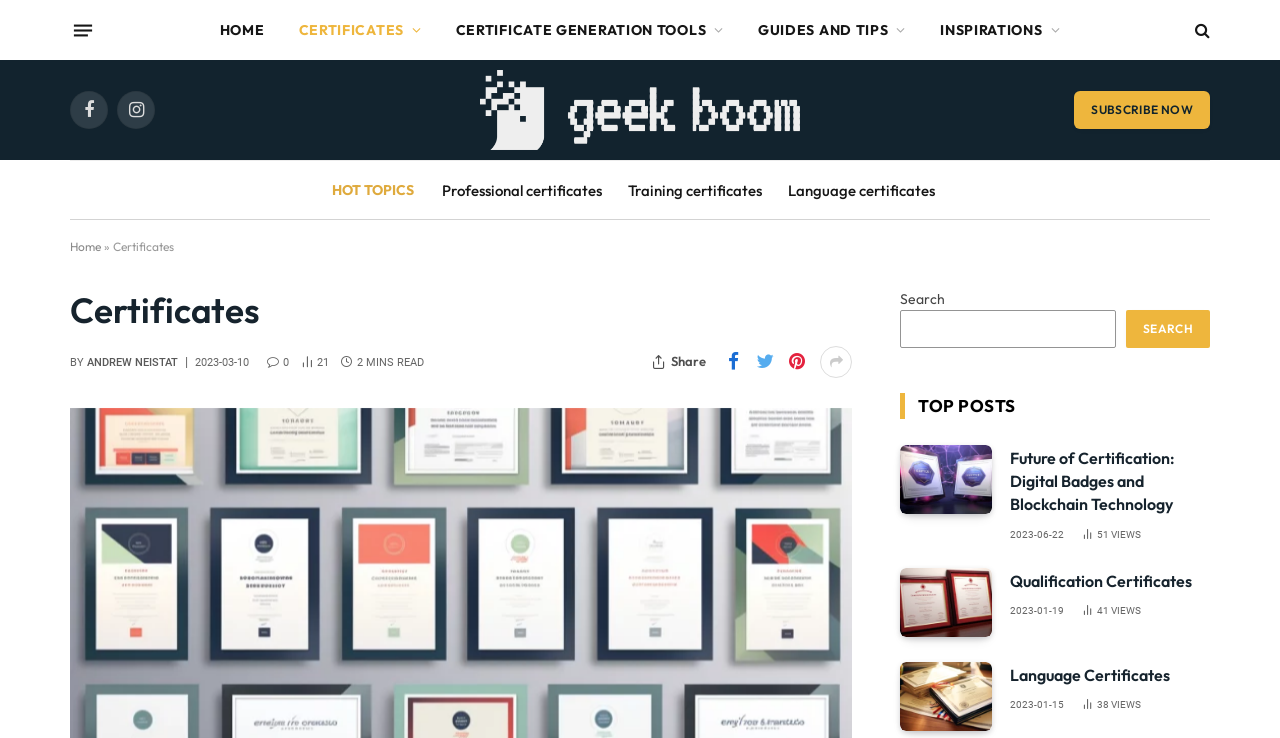Please find the bounding box coordinates of the element that you should click to achieve the following instruction: "Read the 'Future of Certification: Digital Badges and Blockchain Technology' article". The coordinates should be presented as four float numbers between 0 and 1: [left, top, right, bottom].

[0.789, 0.606, 0.945, 0.699]